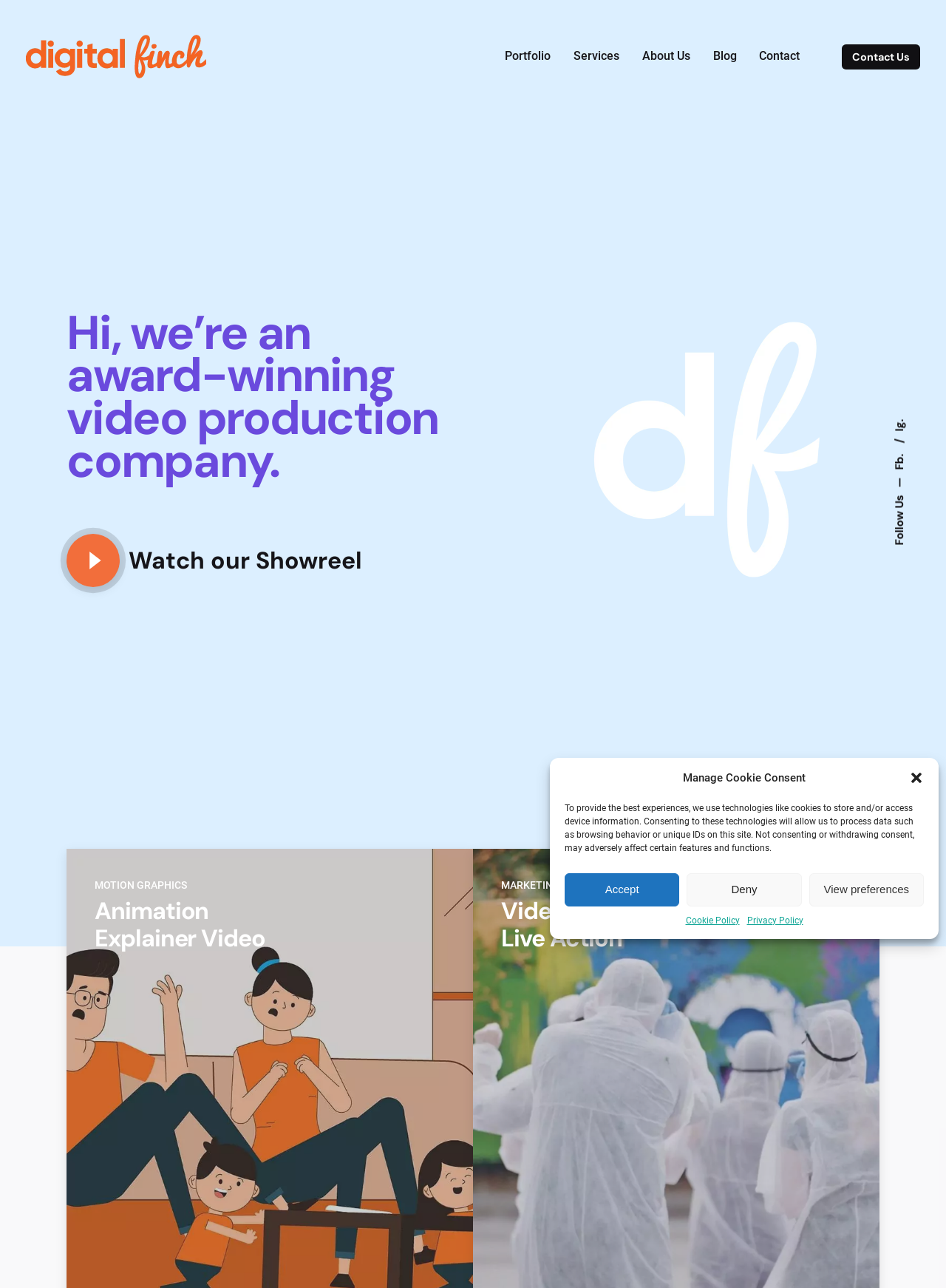Find the bounding box coordinates of the clickable element required to execute the following instruction: "Watch the 'Showreel'". Provide the coordinates as four float numbers between 0 and 1, i.e., [left, top, right, bottom].

[0.136, 0.423, 0.383, 0.447]